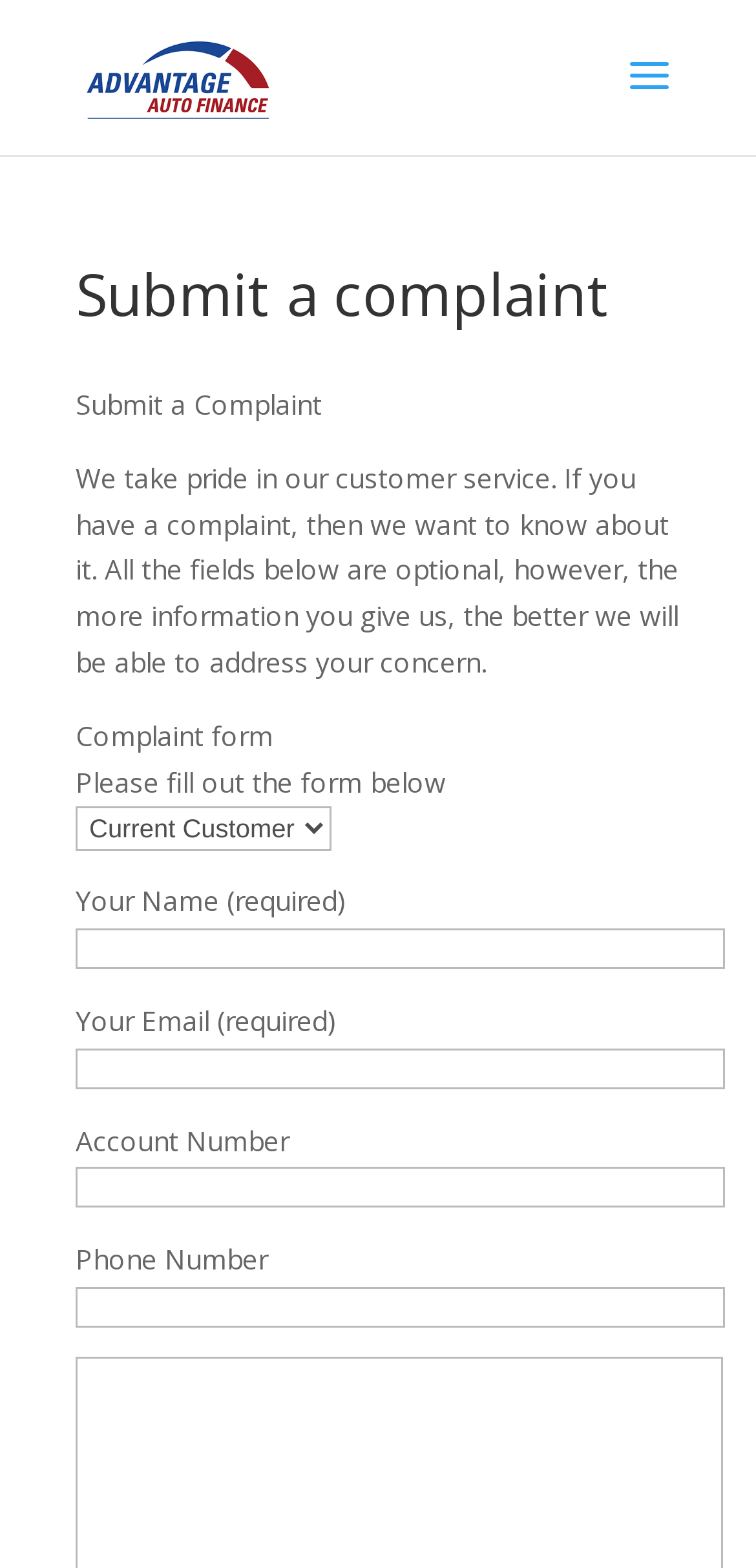Describe all significant elements and features of the webpage.

The webpage is a complaint submission form for Advantage Auto Finance. At the top left, there is a link to the company's homepage, accompanied by a logo image. Below this, there is a search bar that spans across the top of the page. 

The main content of the page is divided into sections. The first section has a heading that reads "Submit a complaint" and a brief introduction to the company's customer service policy. Below this, there is a paragraph of text explaining the complaint submission process.

The next section is the complaint form, which is labeled as such. The form consists of several fields, including a required field for the user's name, a required field for the user's email, an optional field for the account number, and an optional field for the phone number. Each field has a corresponding text box where users can input their information.

The layout of the page is organized, with each section and field clearly labeled and spaced out from one another. The text is concise and easy to read, making it easy for users to navigate and submit their complaints.